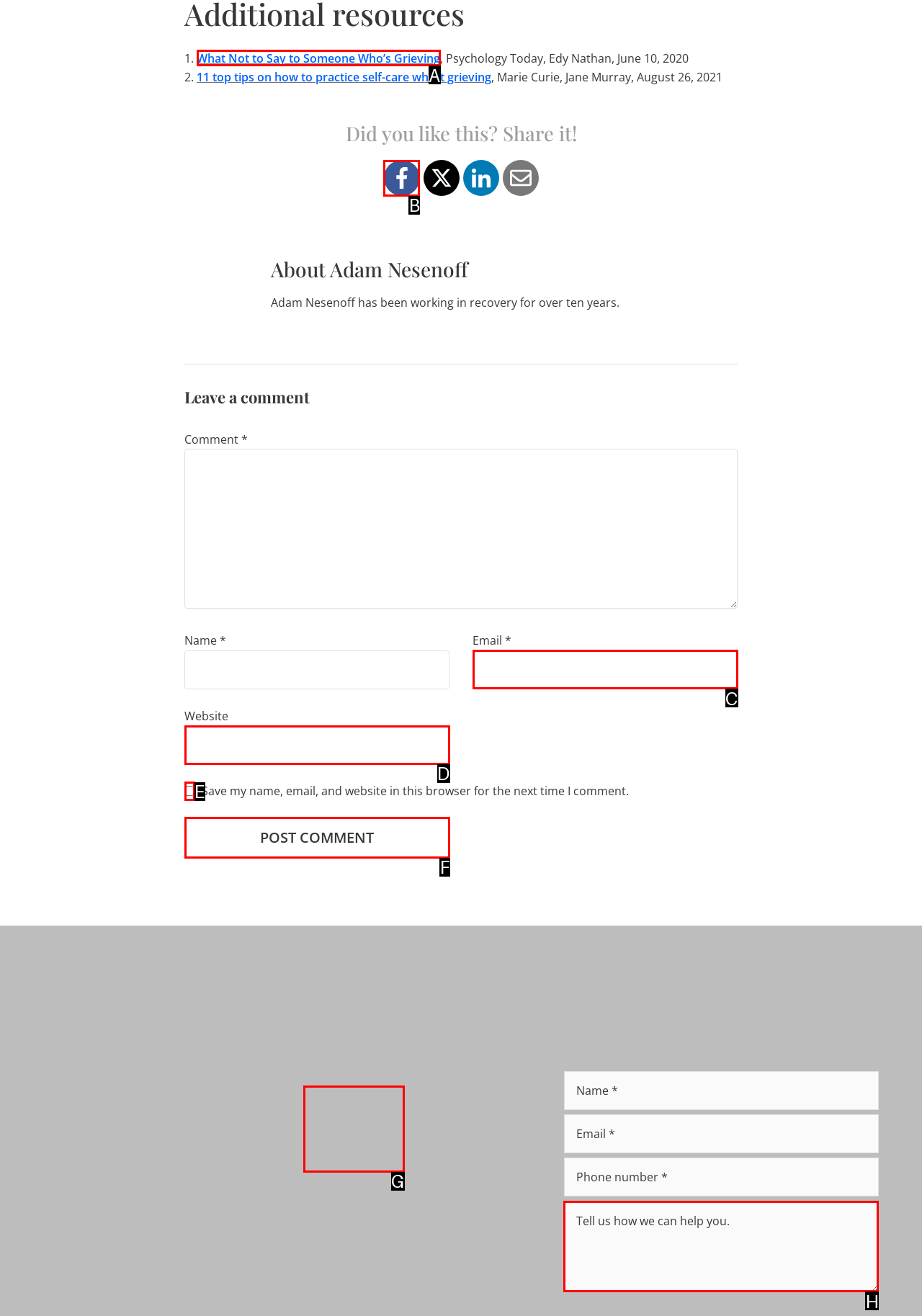Determine which option you need to click to execute the following task: Post a comment. Provide your answer as a single letter.

F